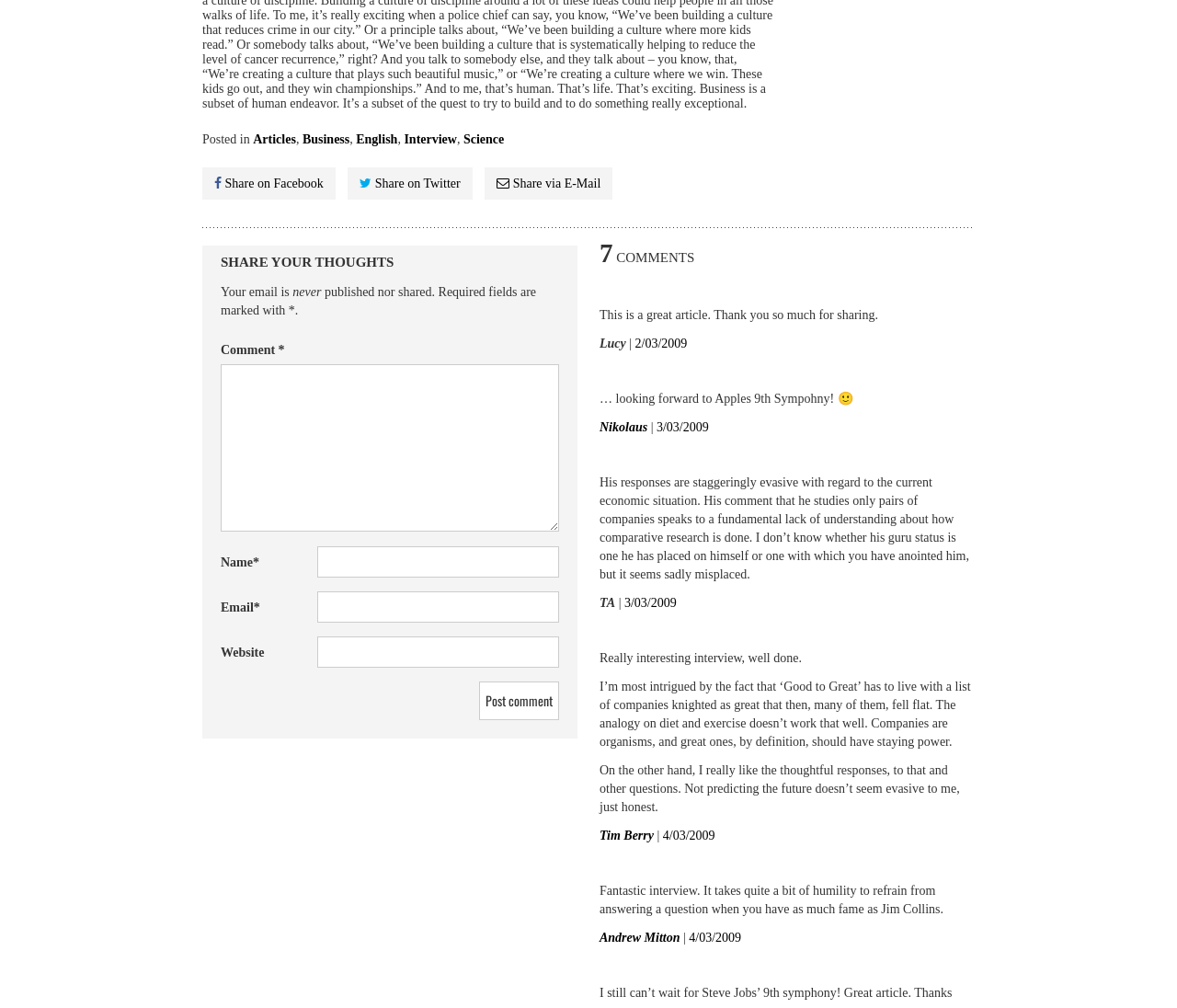Utilize the details in the image to give a detailed response to the question: What is the action performed by the button at the bottom of the webpage?

The button at the bottom of the webpage is labeled 'Post comment', indicating that clicking on it will post the comment entered by the user.